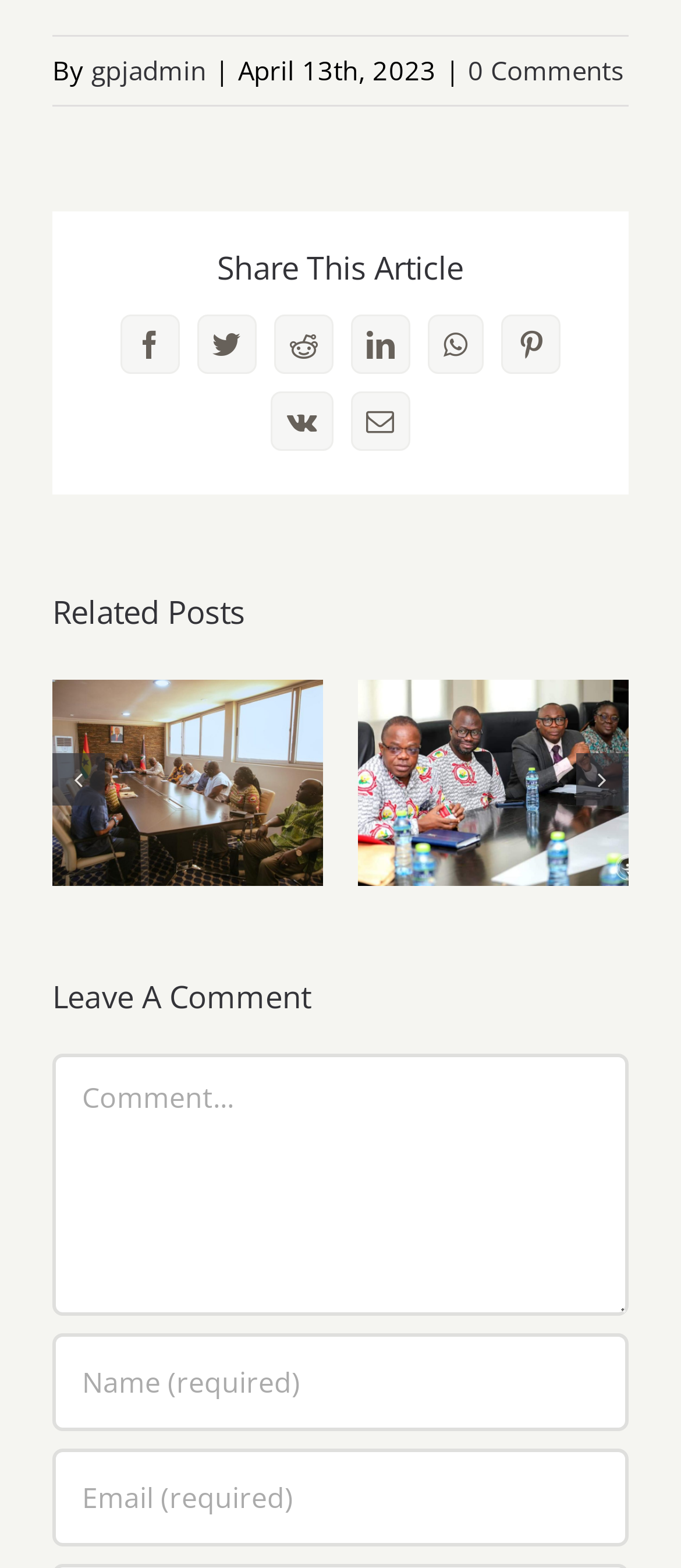Identify the bounding box coordinates of the clickable region to carry out the given instruction: "Click on the 'PSGH leadership visits former President John Dramani Mahama to propose enhancements for Pharmaceutical Care' link".

[0.226, 0.316, 0.325, 0.359]